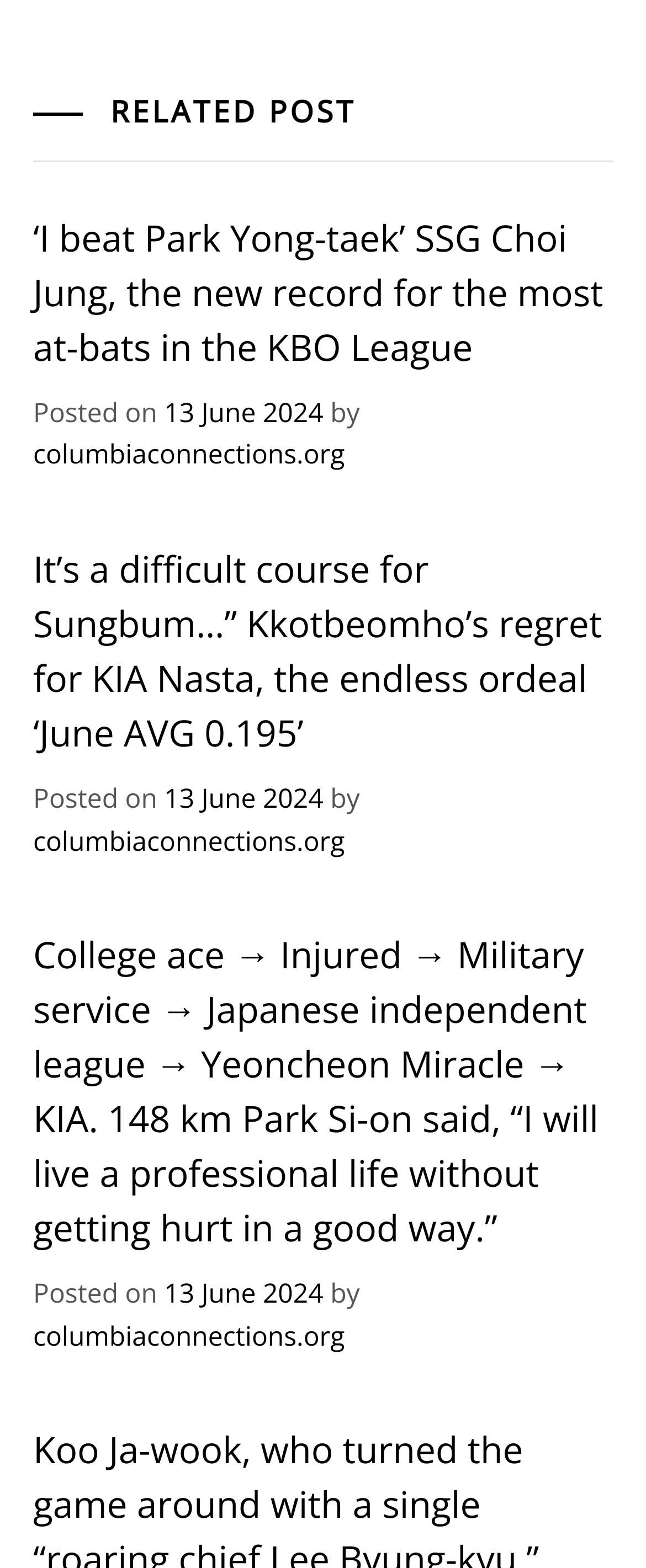Can you identify the bounding box coordinates of the clickable region needed to carry out this instruction: 'View the post details of 'It’s a difficult course for Sungbum…” Kkotbeomho’s regret for KIA Nasta, the endless ordeal ‘June AVG 0.195’''? The coordinates should be four float numbers within the range of 0 to 1, stated as [left, top, right, bottom].

[0.051, 0.347, 0.932, 0.483]